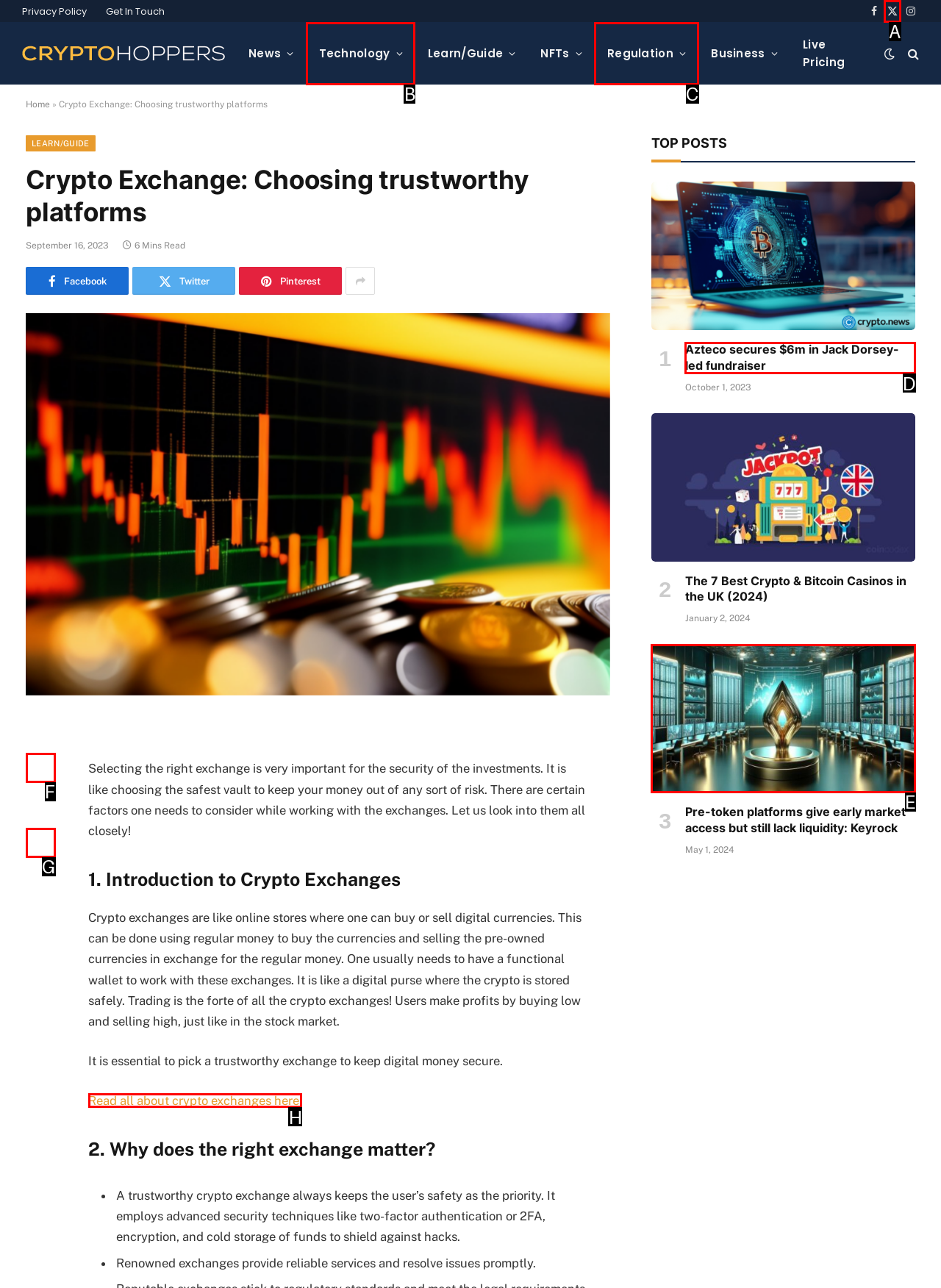Point out the correct UI element to click to carry out this instruction: Learn more about crypto exchanges
Answer with the letter of the chosen option from the provided choices directly.

H